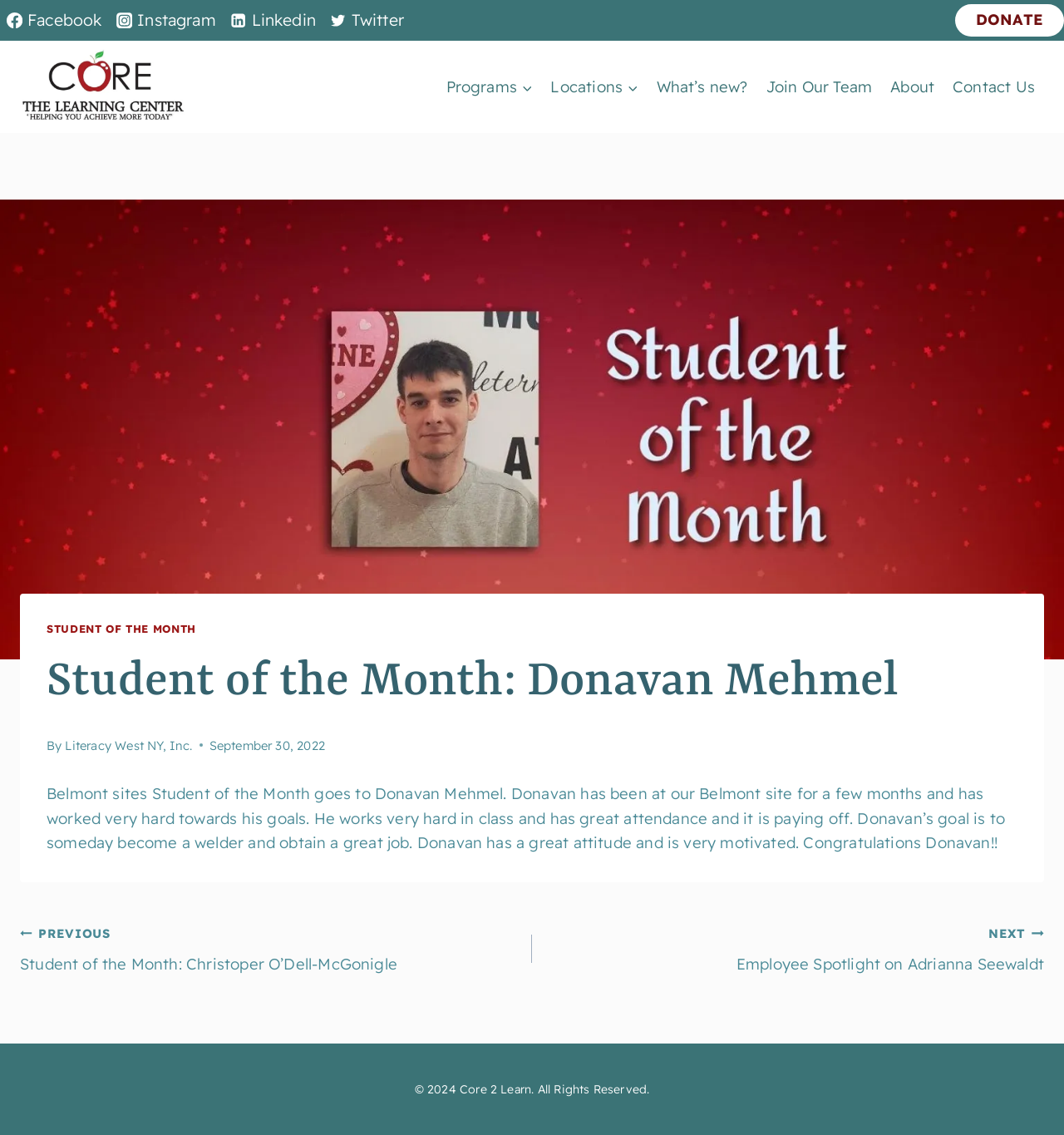Predict the bounding box of the UI element based on this description: "Join Our Team".

[0.711, 0.058, 0.828, 0.095]